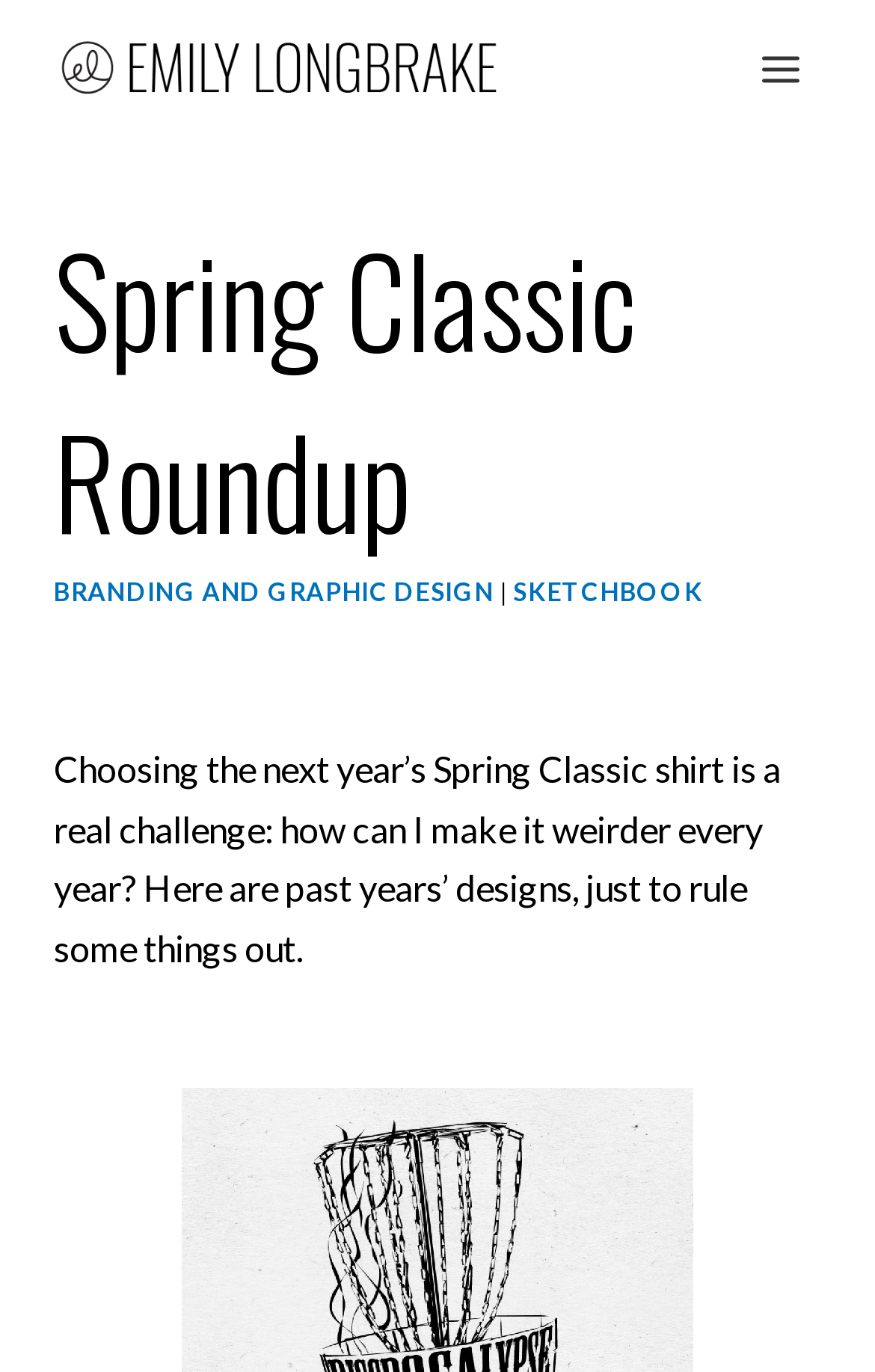Refer to the screenshot and answer the following question in detail:
What is the challenge mentioned on the webpage?

The static text element on the page mentions 'Choosing the next year's Spring Classic shirt is a real challenge: how can I make it weirder every year?', indicating that the challenge is to make the Spring Classic shirt weirder every year.